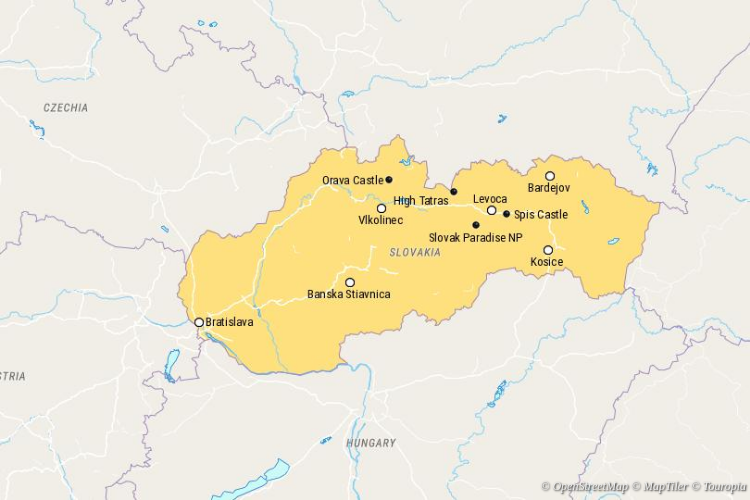What is the location of Orava Castle?
Please interpret the details in the image and answer the question thoroughly.

The caption highlights Orava Castle as one of the key locations of historical significance in Slovakia, implying that it is located within the country's borders.